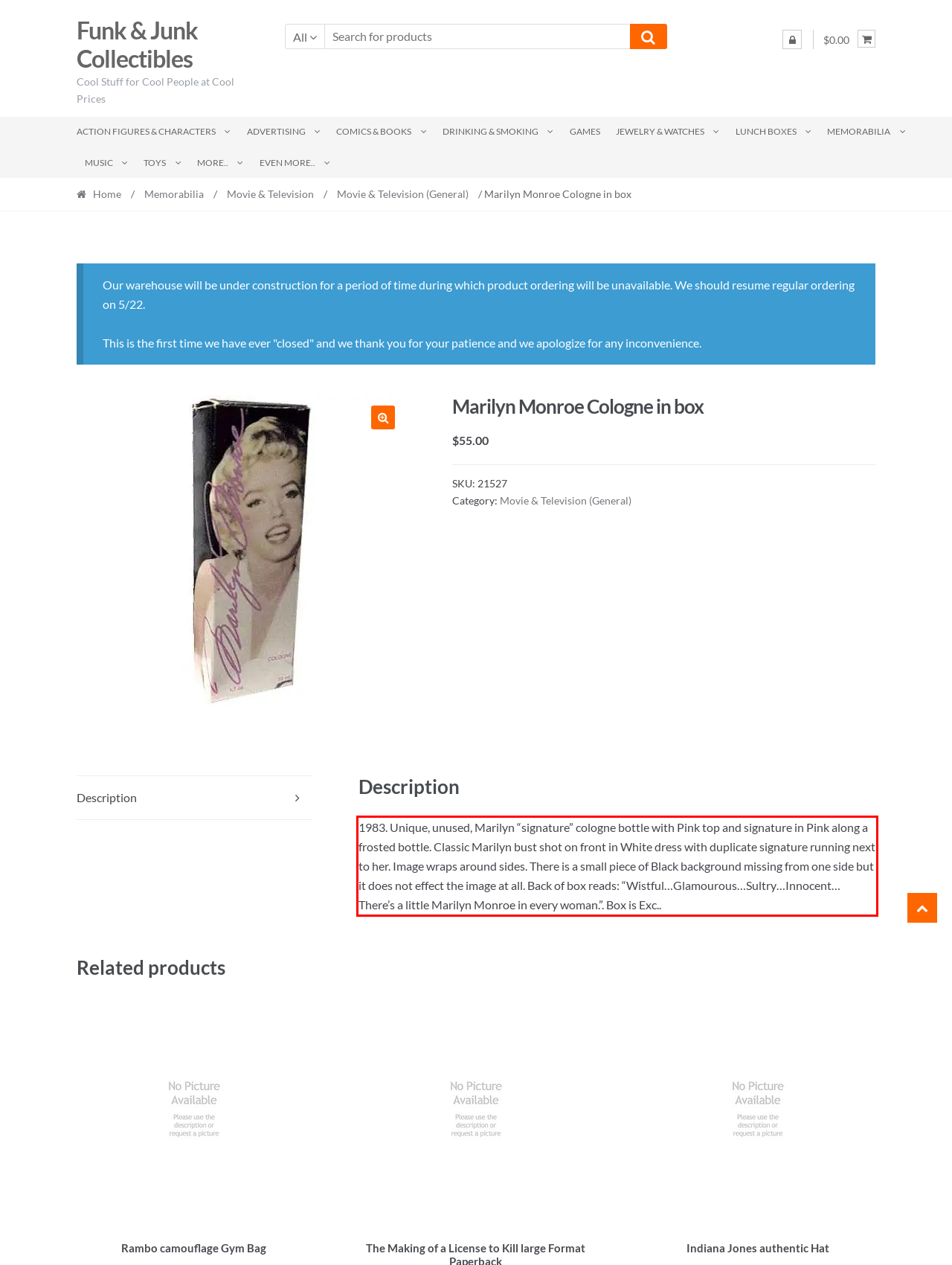With the given screenshot of a webpage, locate the red rectangle bounding box and extract the text content using OCR.

1983. Unique, unused, Marilyn “signature” cologne bottle with Pink top and signature in Pink along a frosted bottle. Classic Marilyn bust shot on front in White dress with duplicate signature running next to her. Image wraps around sides. There is a small piece of Black background missing from one side but it does not effect the image at all. Back of box reads: “Wistful…Glamourous…Sultry…Innocent…There’s a little Marilyn Monroe in every woman.”. Box is Exc..